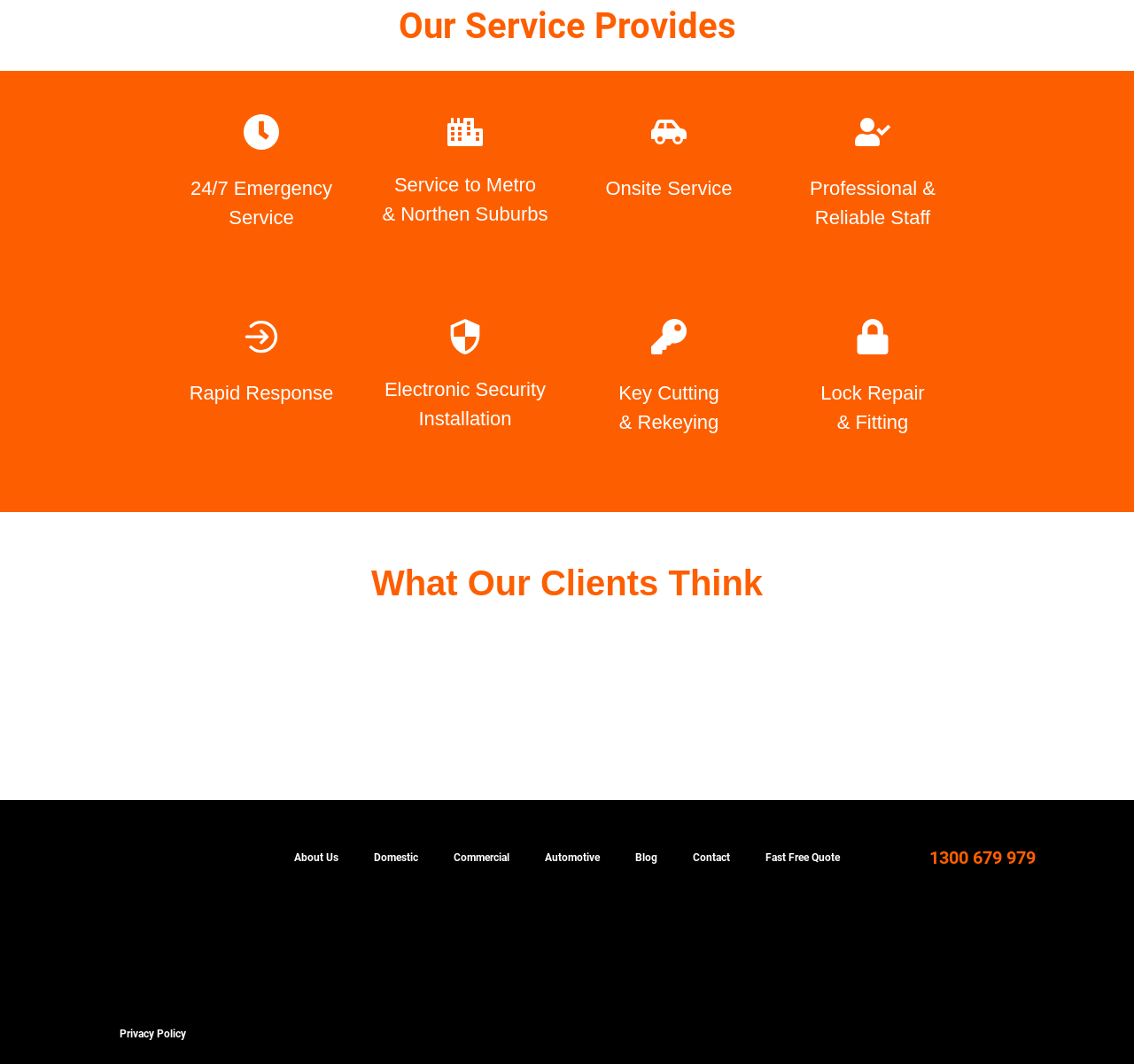Respond with a single word or phrase for the following question: 
How many types of services are listed?

6